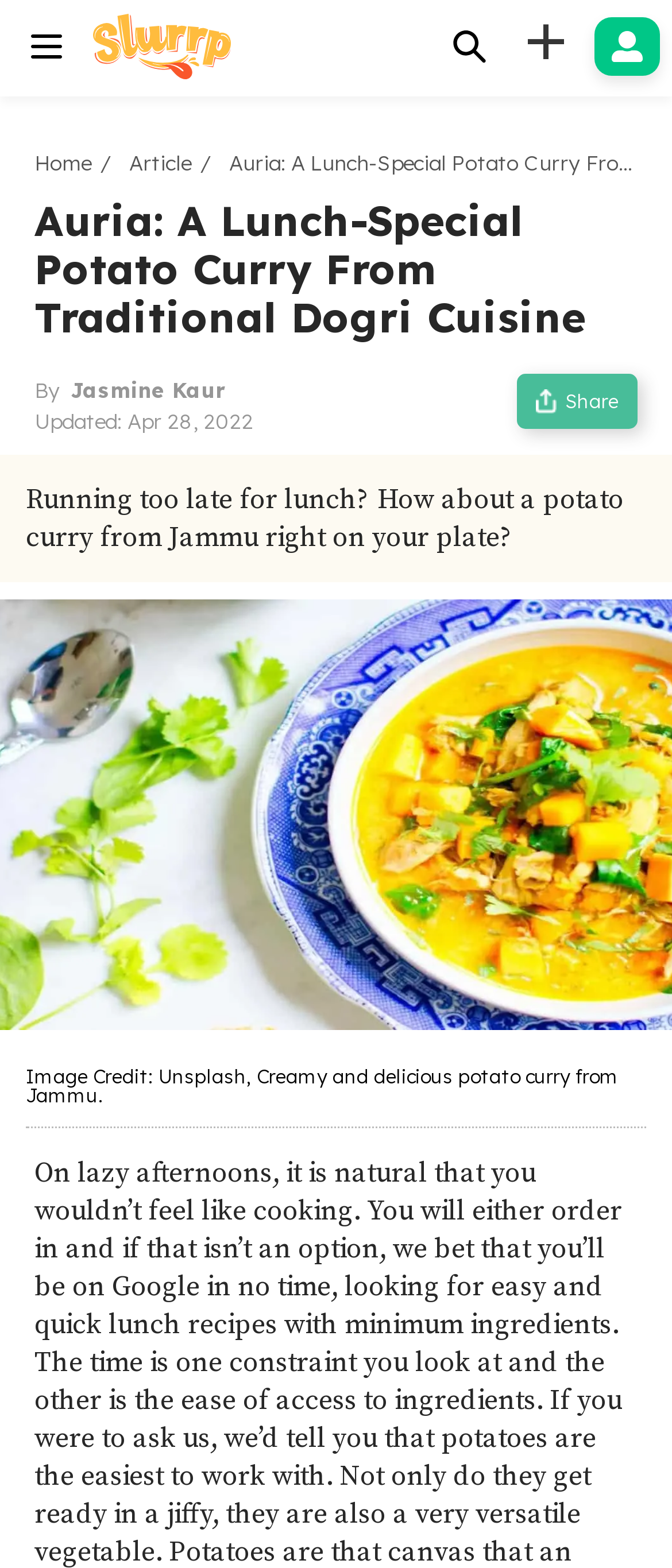Answer succinctly with a single word or phrase:
What is the source of the image?

Unsplash